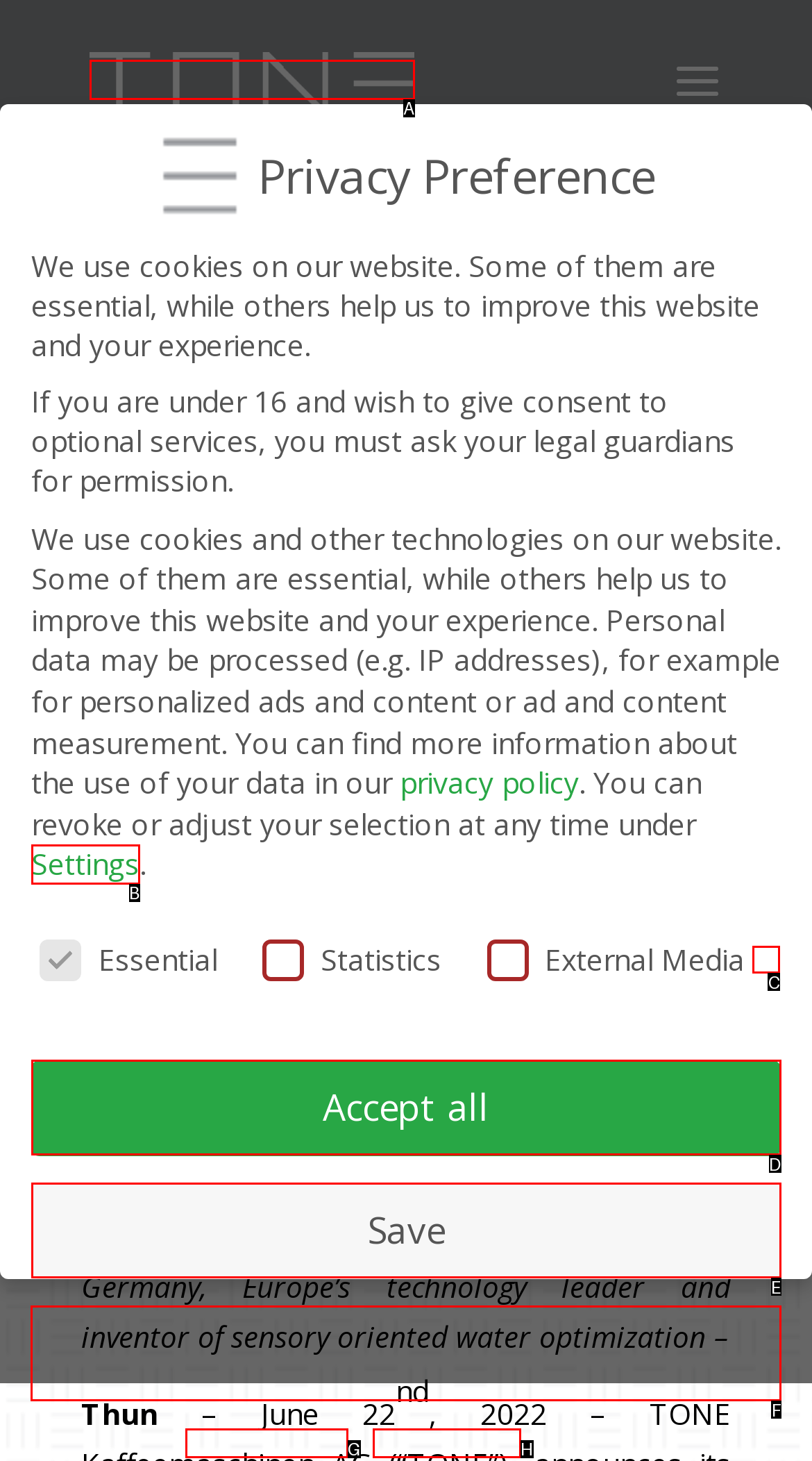Select the appropriate HTML element that needs to be clicked to execute the following task: Click the Individual Privacy Preferences button. Respond with the letter of the option.

F